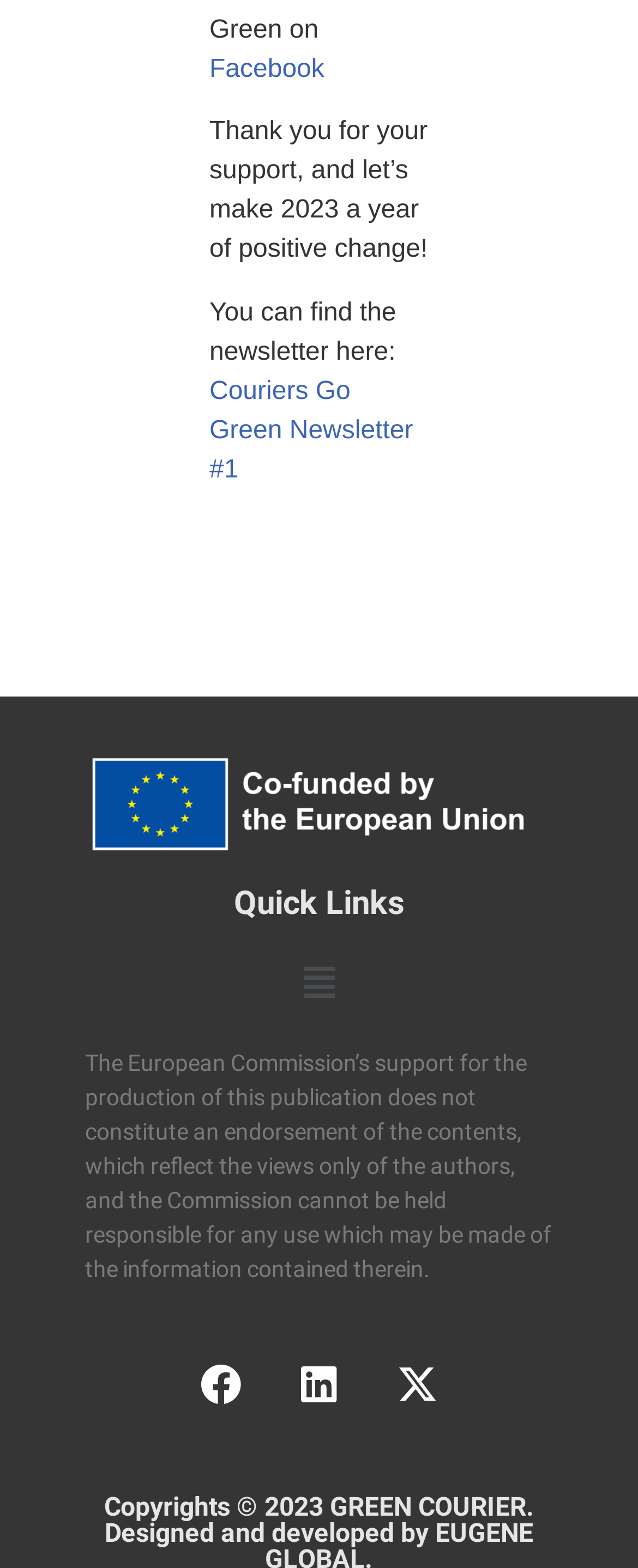Please answer the following question using a single word or phrase: What is the disclaimer about?

European Commission's endorsement